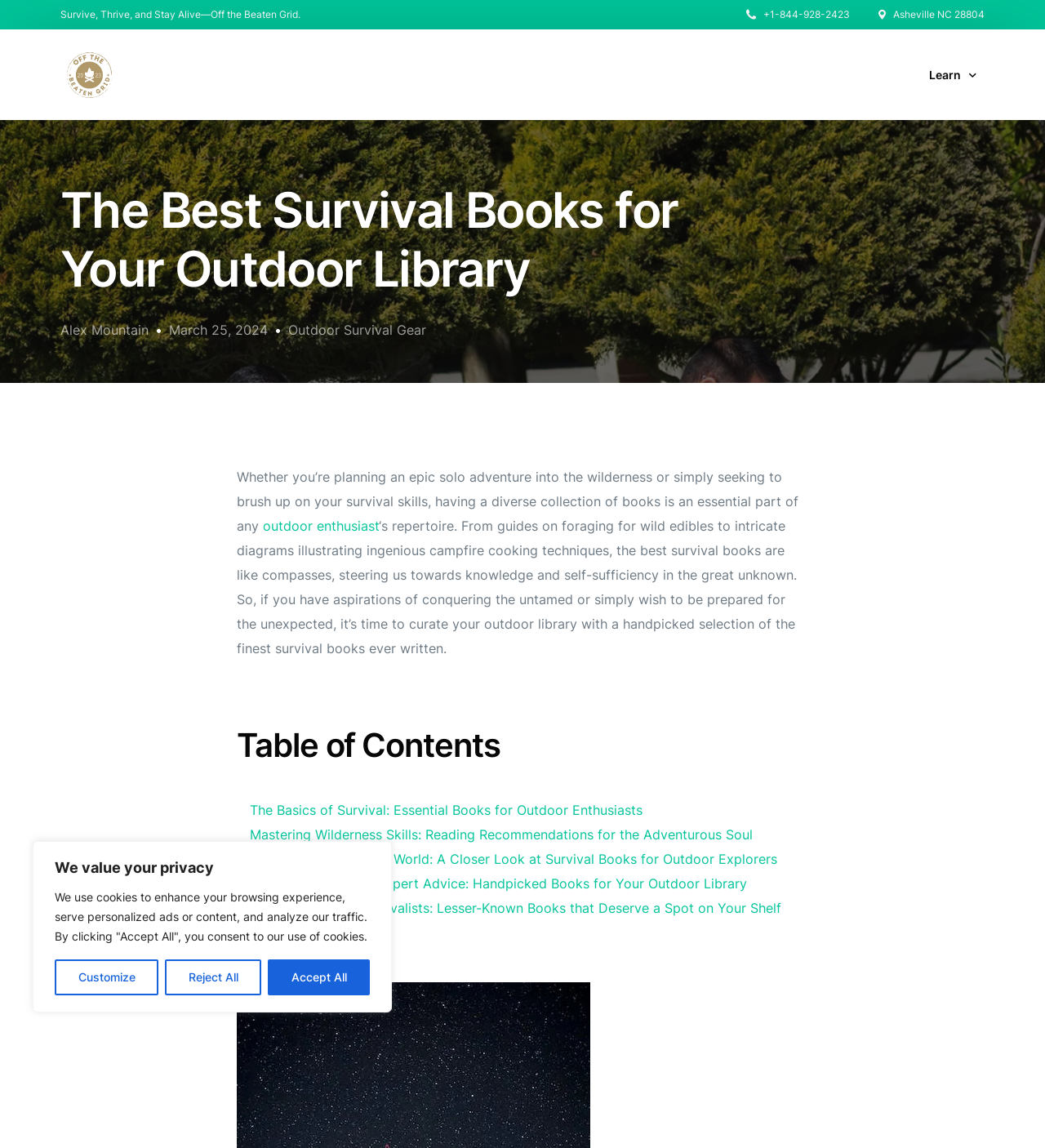Identify the bounding box coordinates of the section that should be clicked to achieve the task described: "Read the 'Outdoor Survival Gear' article".

[0.276, 0.28, 0.408, 0.295]